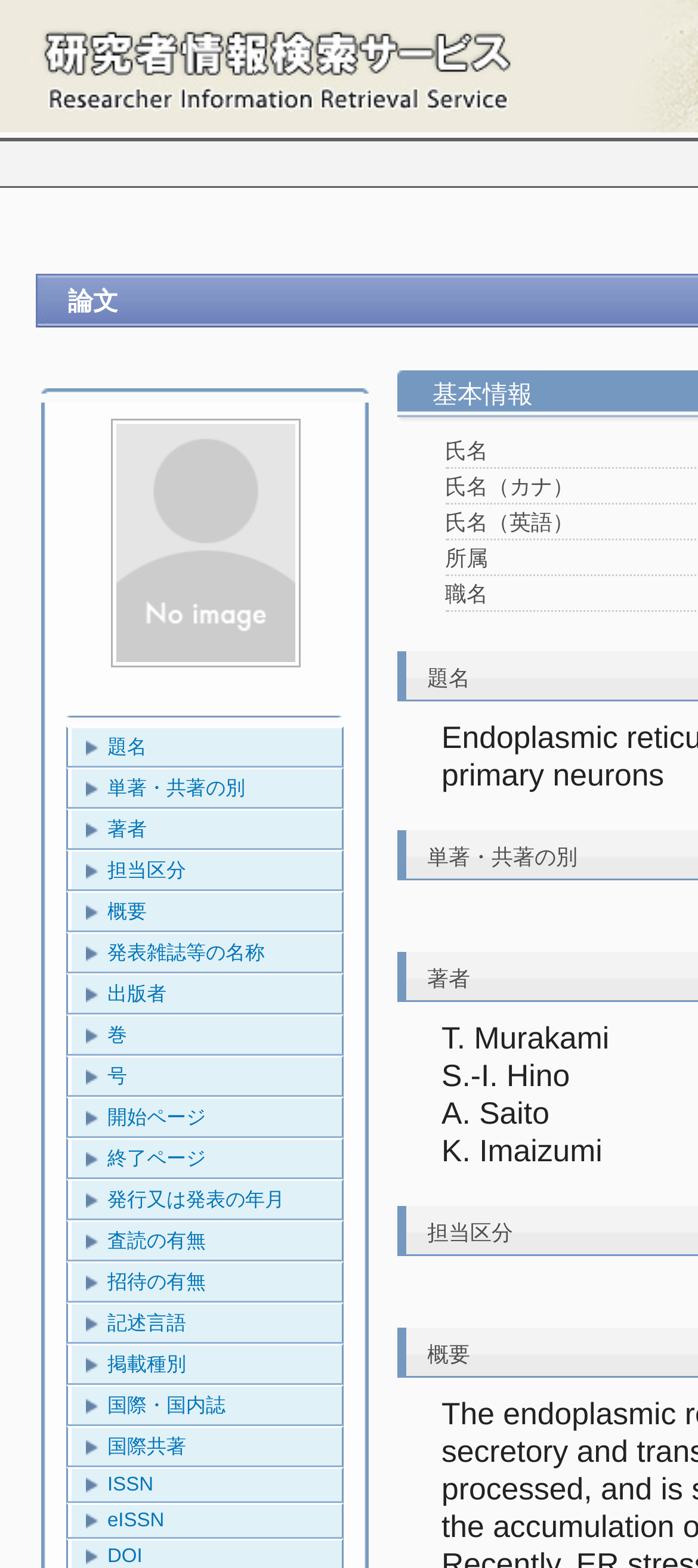Find the bounding box coordinates for the area that should be clicked to accomplish the instruction: "Click 概要".

[0.103, 0.57, 0.49, 0.594]